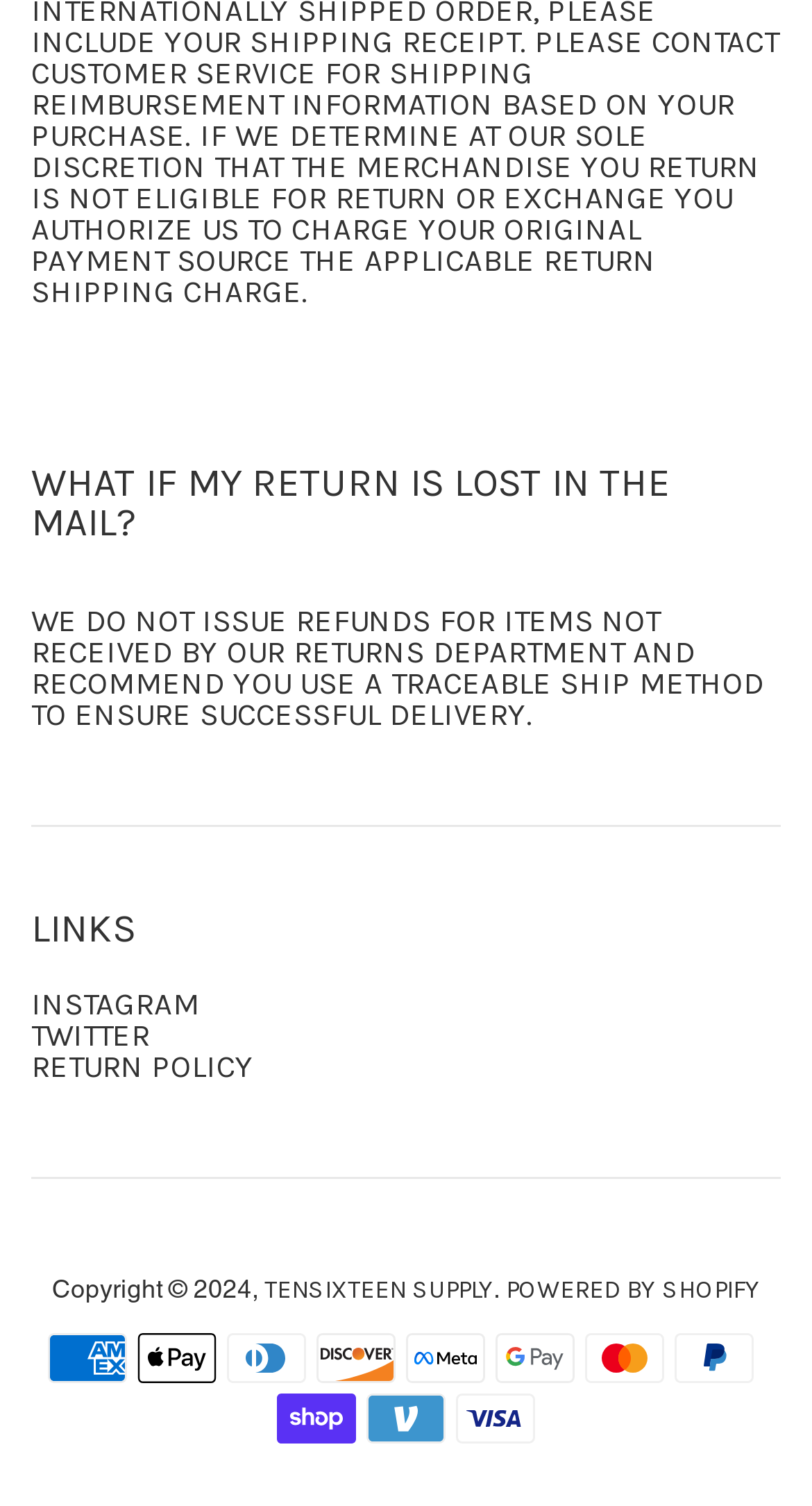Use a single word or phrase to answer the question:
What social media platforms are linked?

Instagram, Twitter